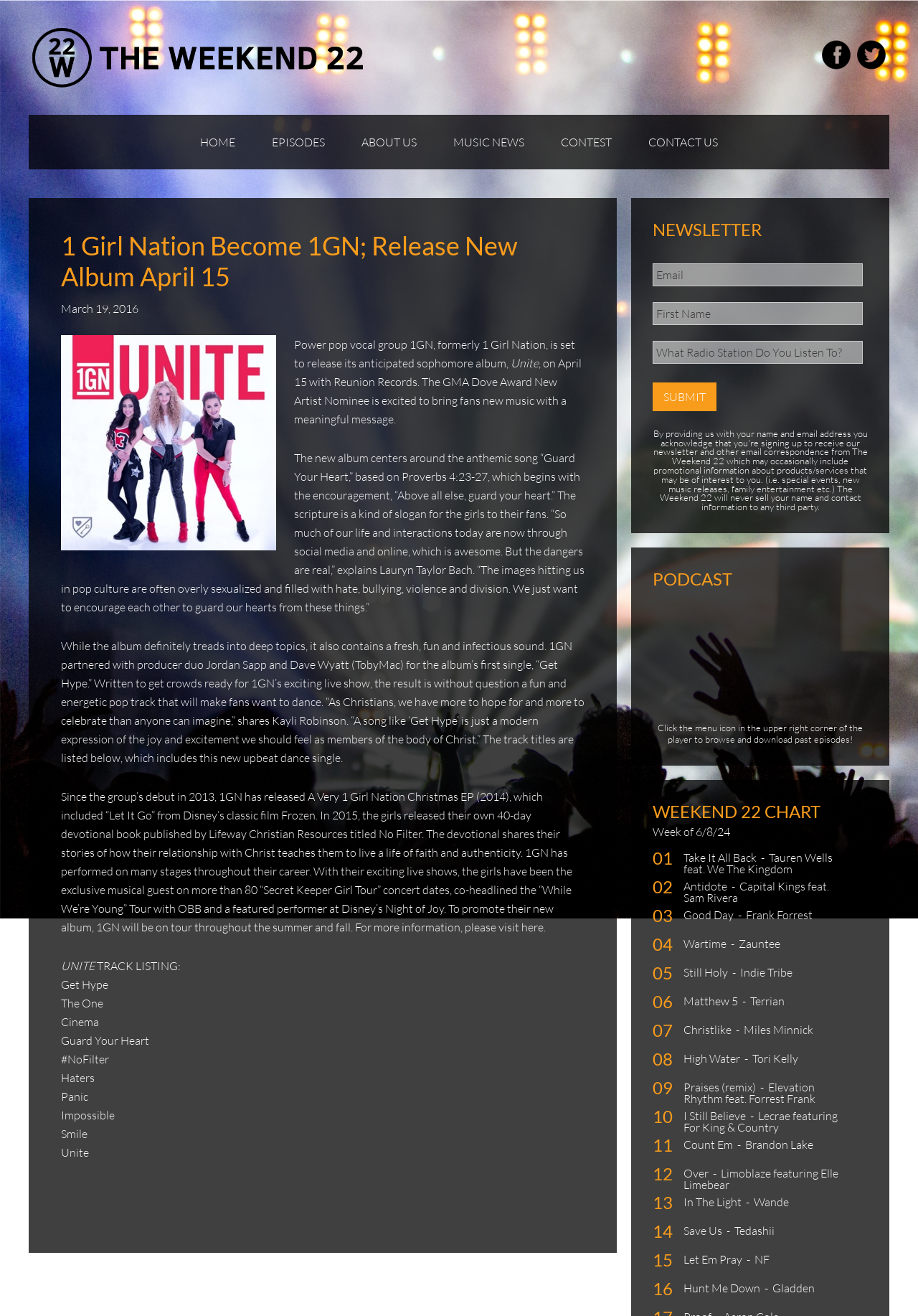Determine the bounding box coordinates of the area to click in order to meet this instruction: "Click the Submit button".

[0.711, 0.291, 0.78, 0.312]